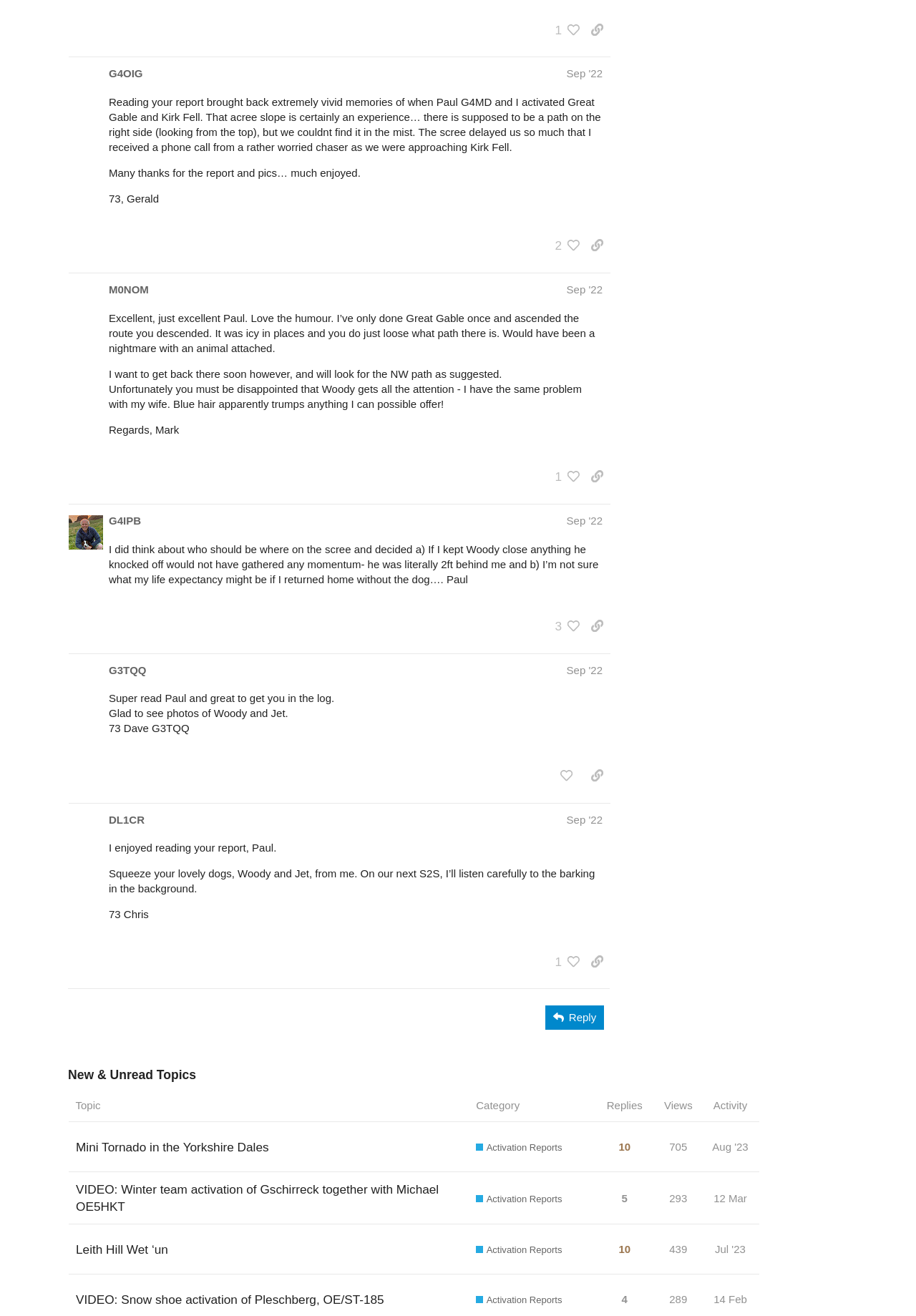Indicate the bounding box coordinates of the element that needs to be clicked to satisfy the following instruction: "copy a link to this post to clipboard". The coordinates should be four float numbers between 0 and 1, i.e., [left, top, right, bottom].

[0.637, 0.58, 0.666, 0.599]